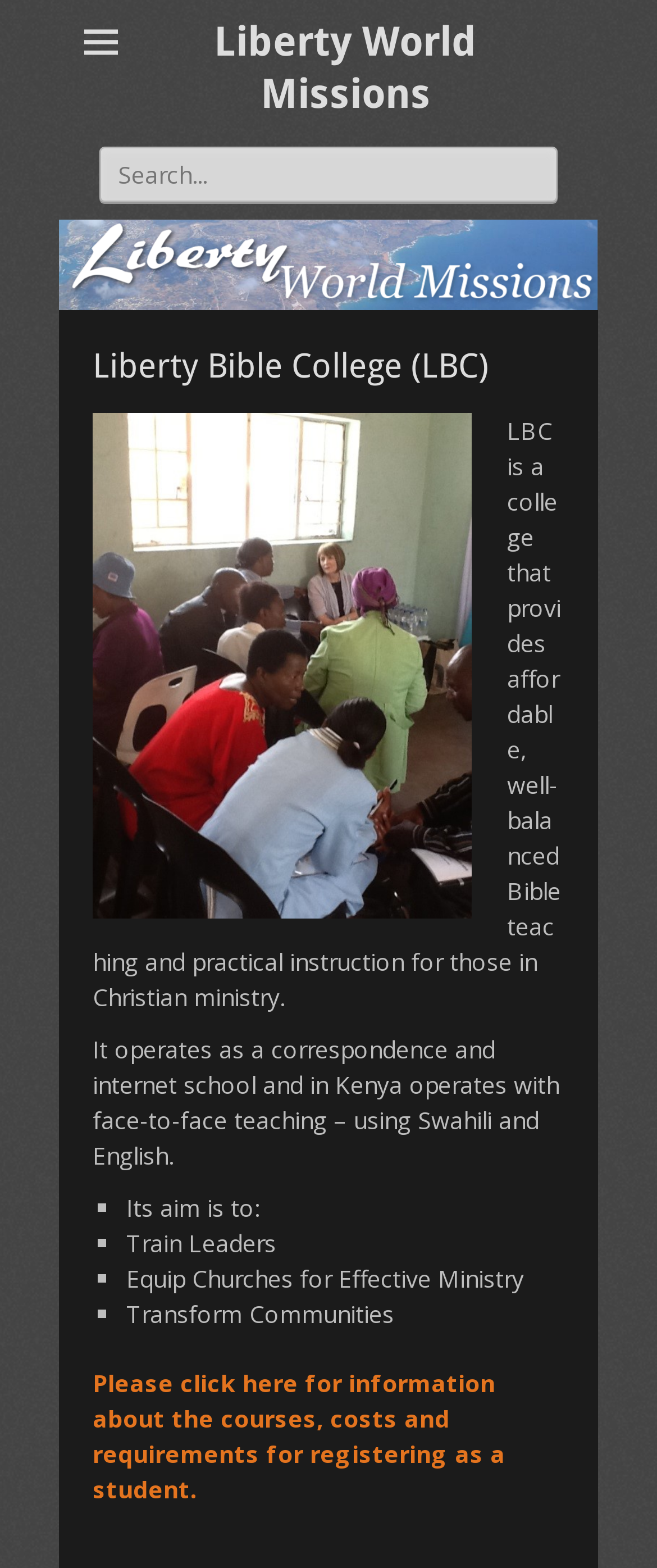Provide a brief response to the question below using one word or phrase:
What is the name of the image on the page?

lbc1